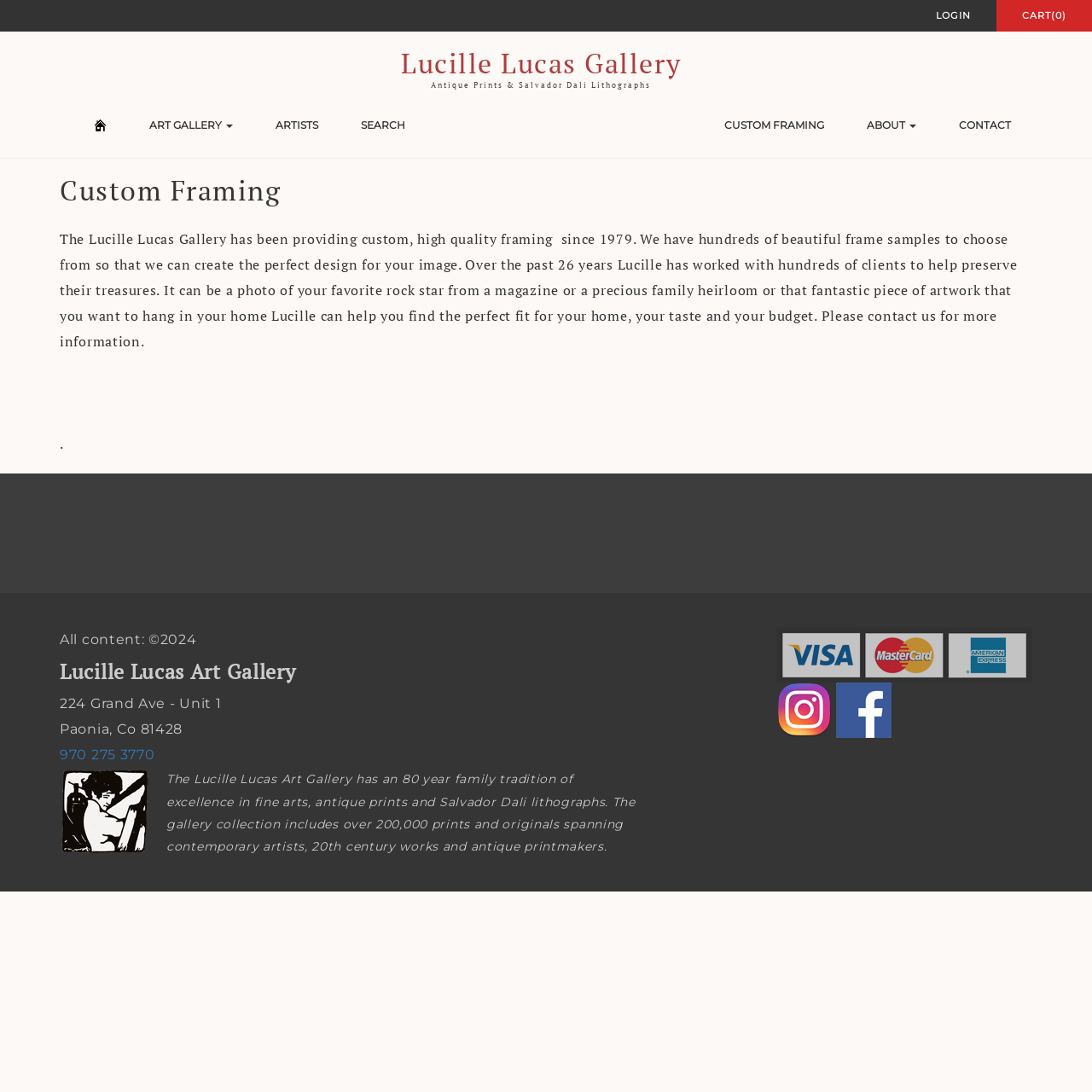Calculate the bounding box coordinates for the UI element based on the following description: "Search". Ensure the coordinates are four float numbers between 0 and 1, i.e., [left, top, right, bottom].

[0.33, 0.107, 0.371, 0.123]